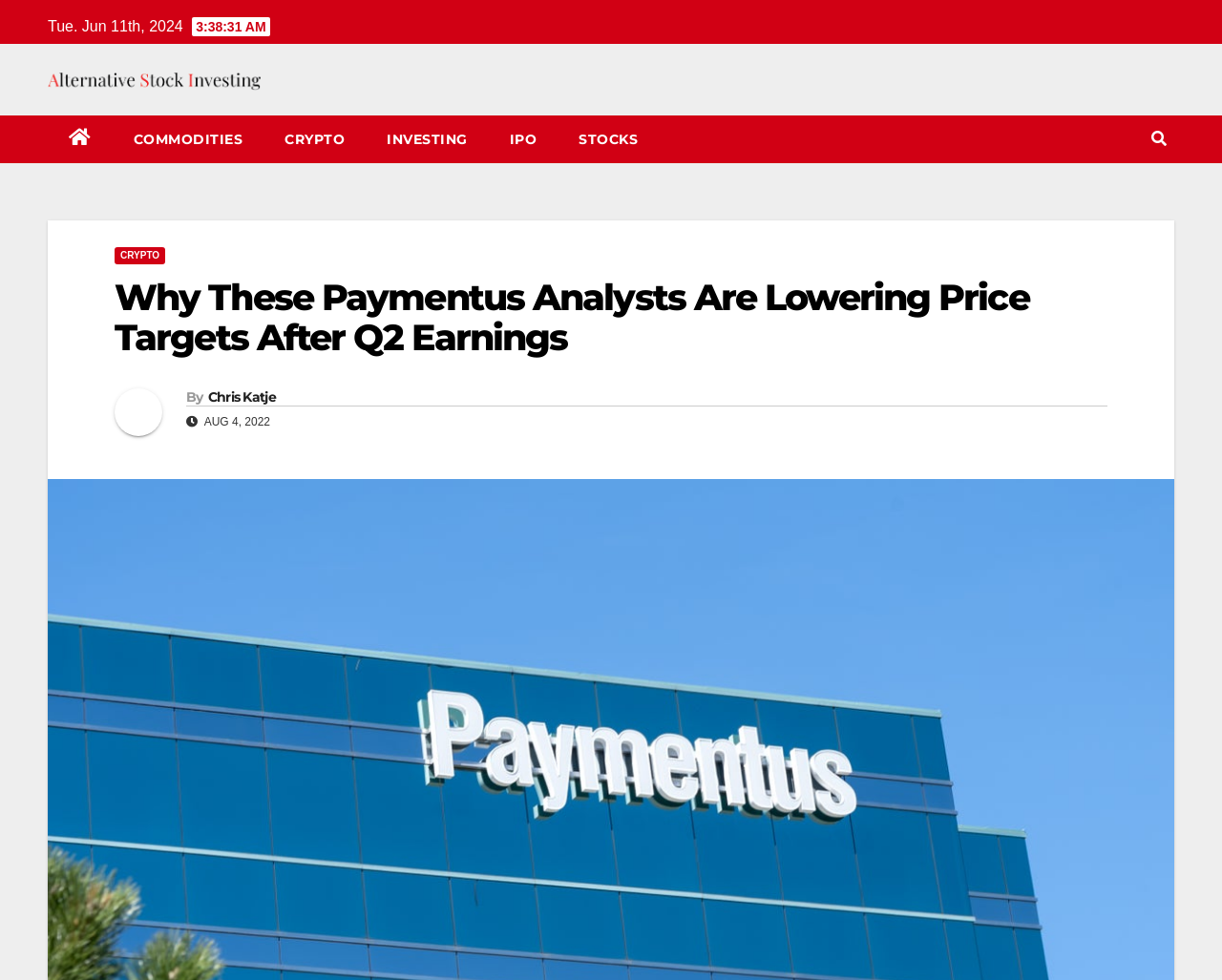Can you pinpoint the bounding box coordinates for the clickable element required for this instruction: "Search for keywords"? The coordinates should be four float numbers between 0 and 1, i.e., [left, top, right, bottom].

None